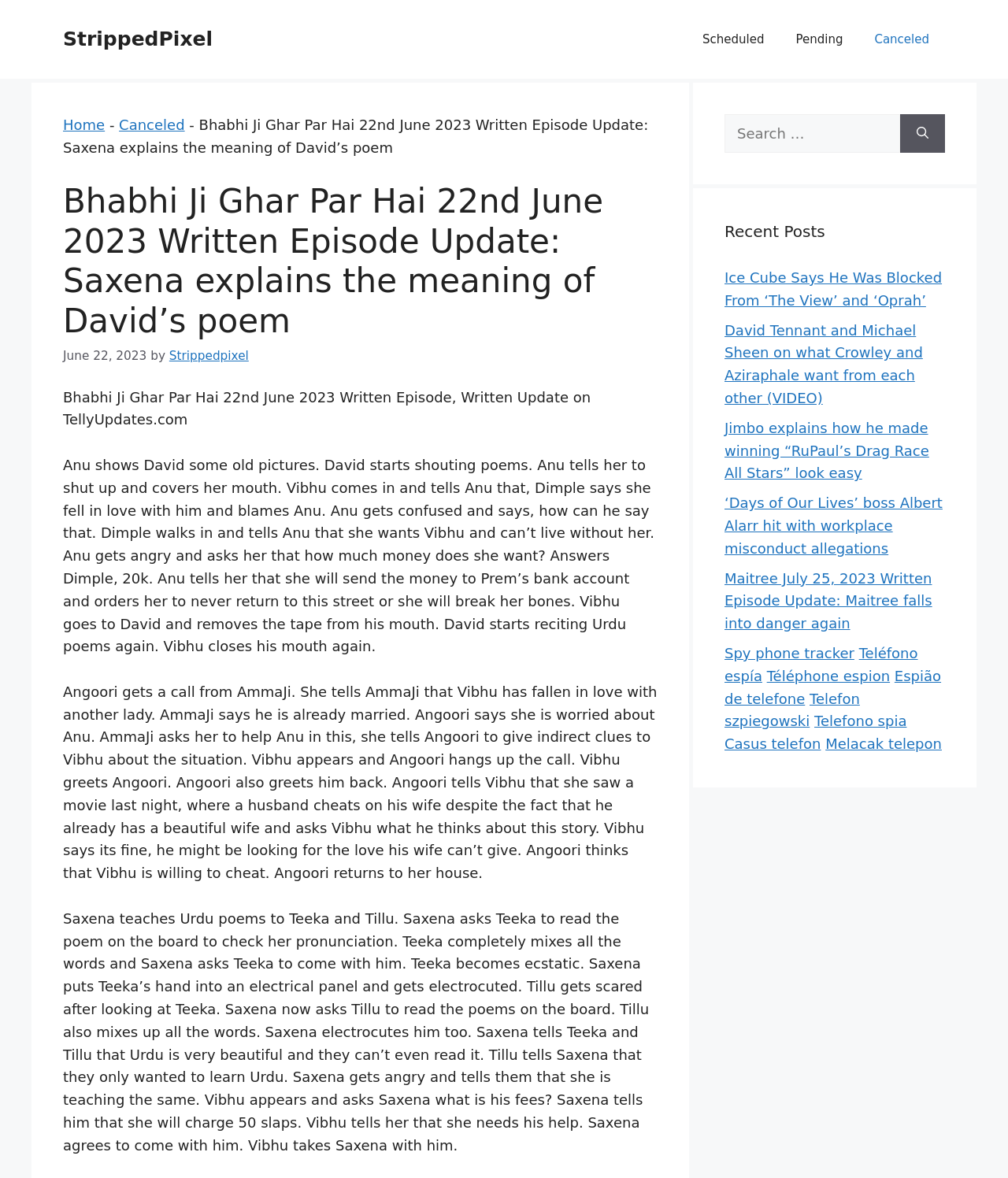Can you specify the bounding box coordinates for the region that should be clicked to fulfill this instruction: "Call Nufflix".

None